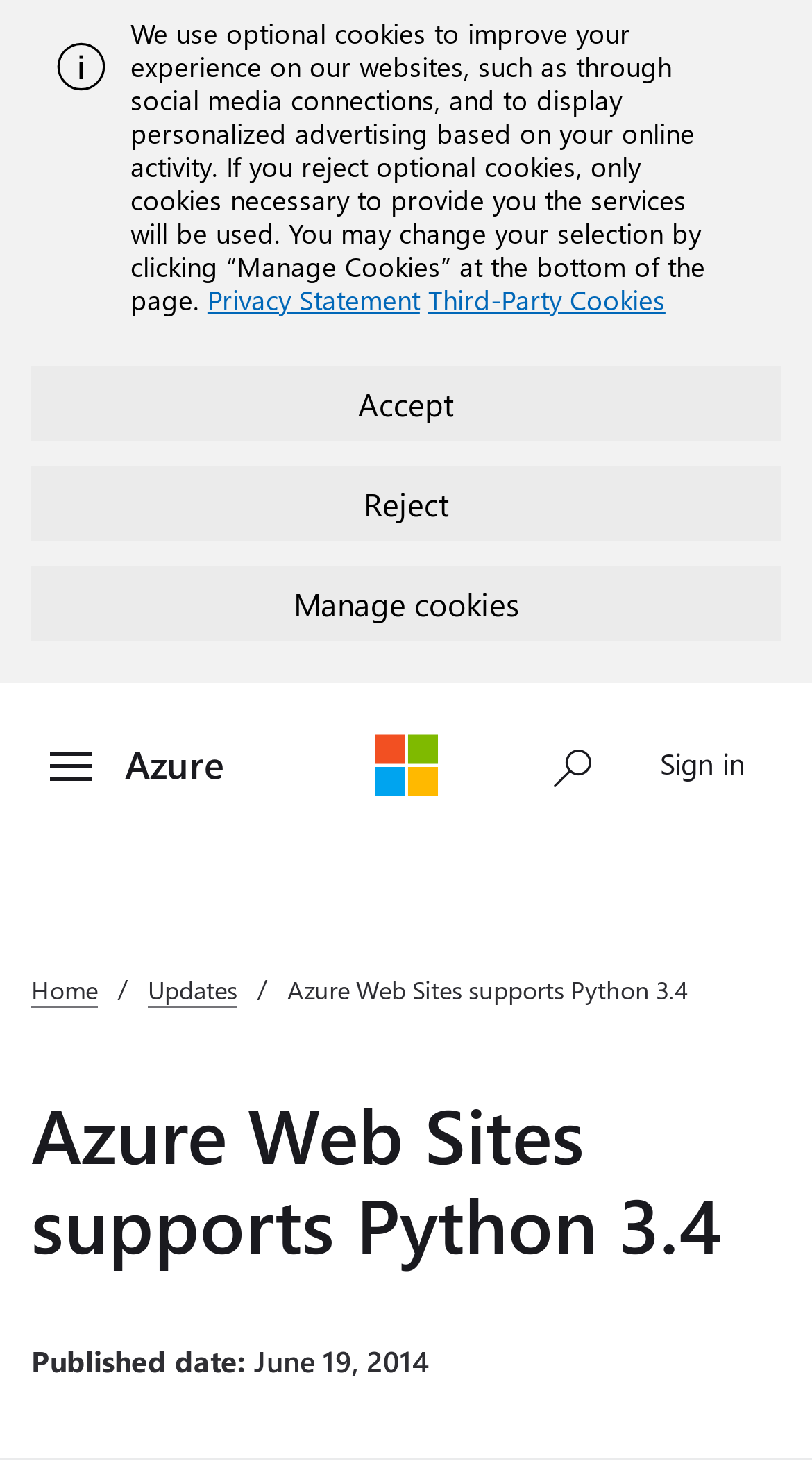Calculate the bounding box coordinates for the UI element based on the following description: "Apr 2022". Ensure the coordinates are four float numbers between 0 and 1, i.e., [left, top, right, bottom].

None